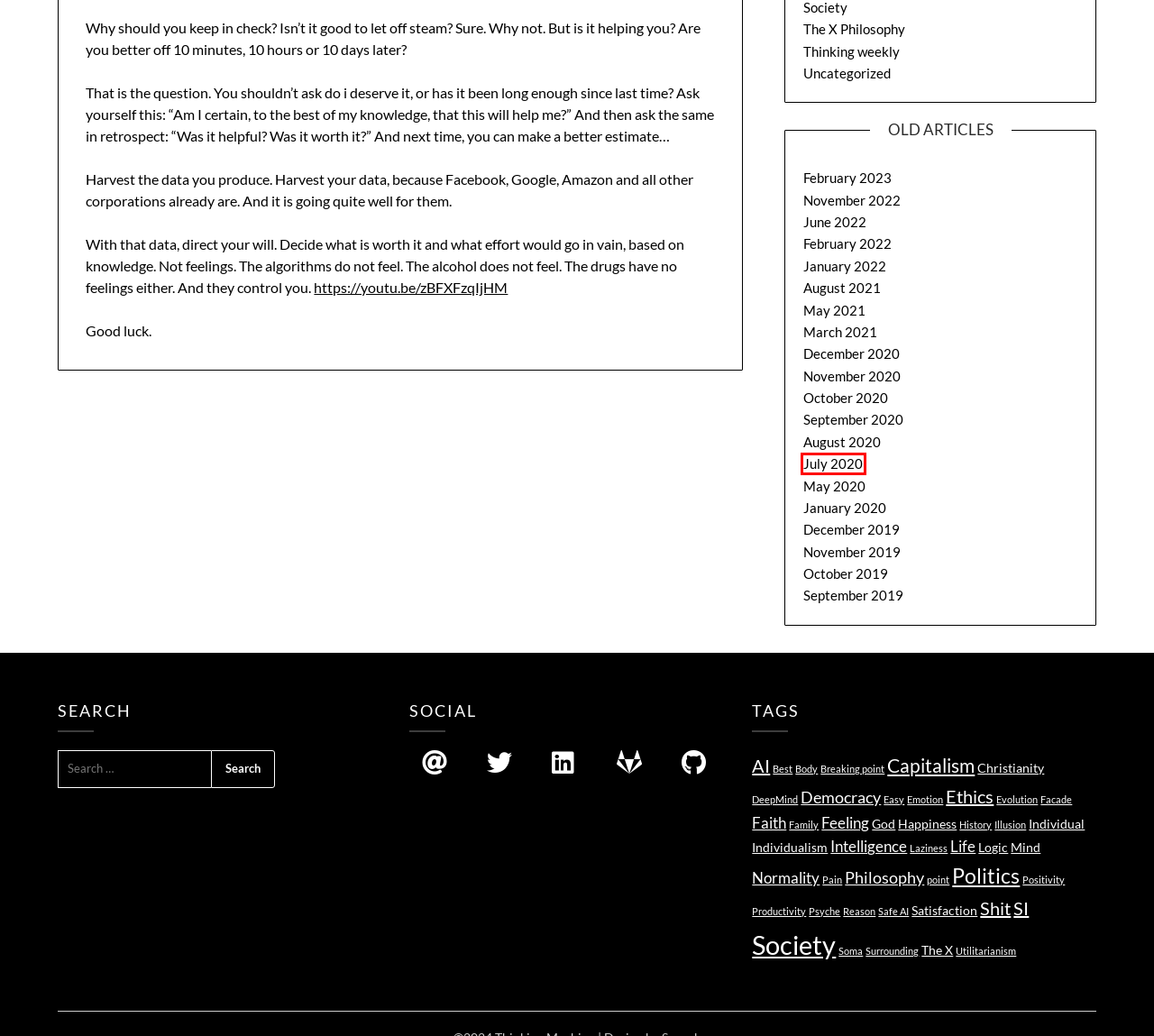Review the screenshot of a webpage which includes a red bounding box around an element. Select the description that best fits the new webpage once the element in the bounding box is clicked. Here are the candidates:
A. Utilitarianism – Thinking Machine
B. Shit – Thinking Machine
C. September 2019 – Thinking Machine
D. Normality – Thinking Machine
E. God – Thinking Machine
F. July 2020 – Thinking Machine
G. Illusion – Thinking Machine
H. January 2020 – Thinking Machine

F